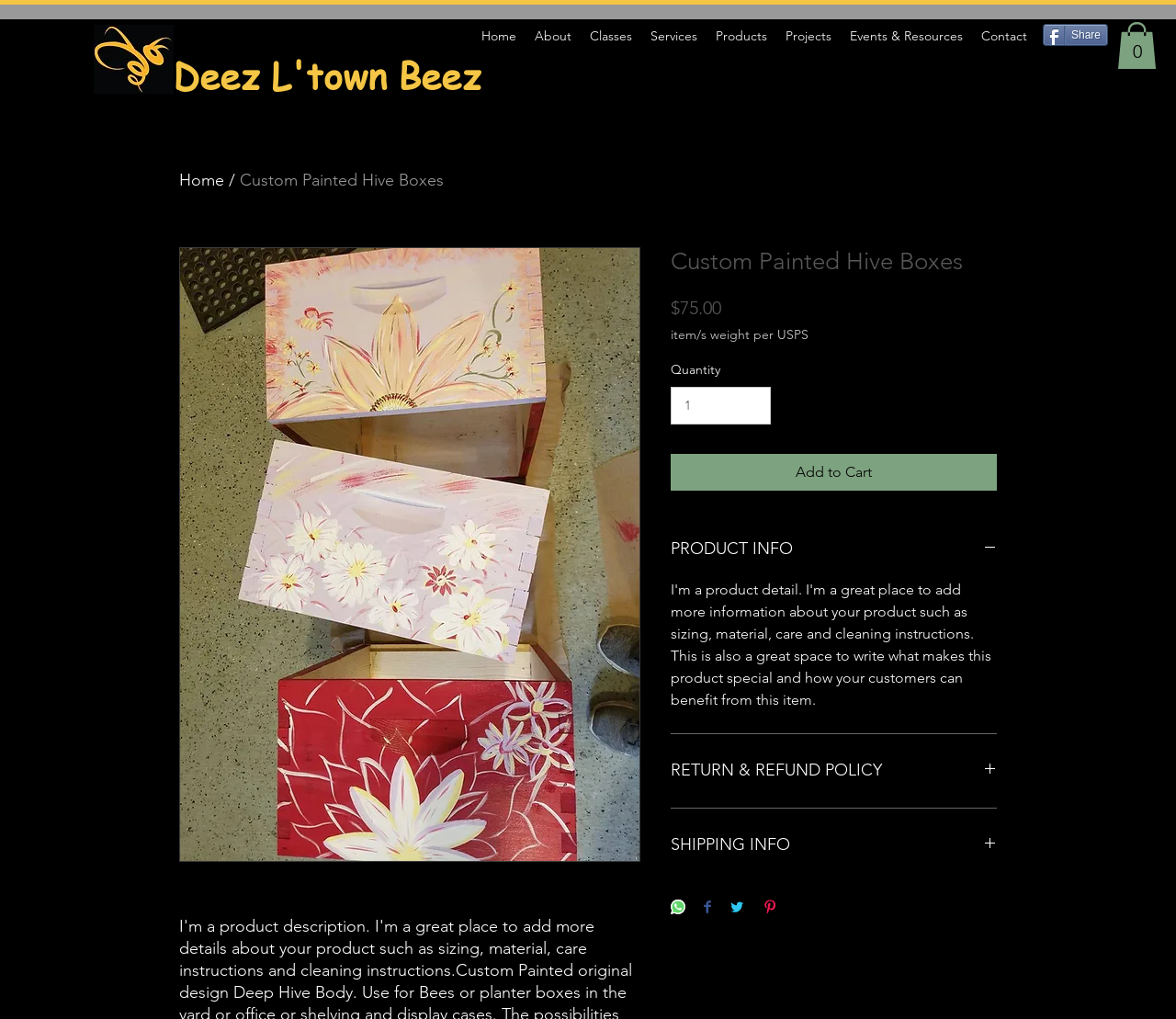Pinpoint the bounding box coordinates of the area that should be clicked to complete the following instruction: "Search for something". The coordinates must be given as four float numbers between 0 and 1, i.e., [left, top, right, bottom].

None